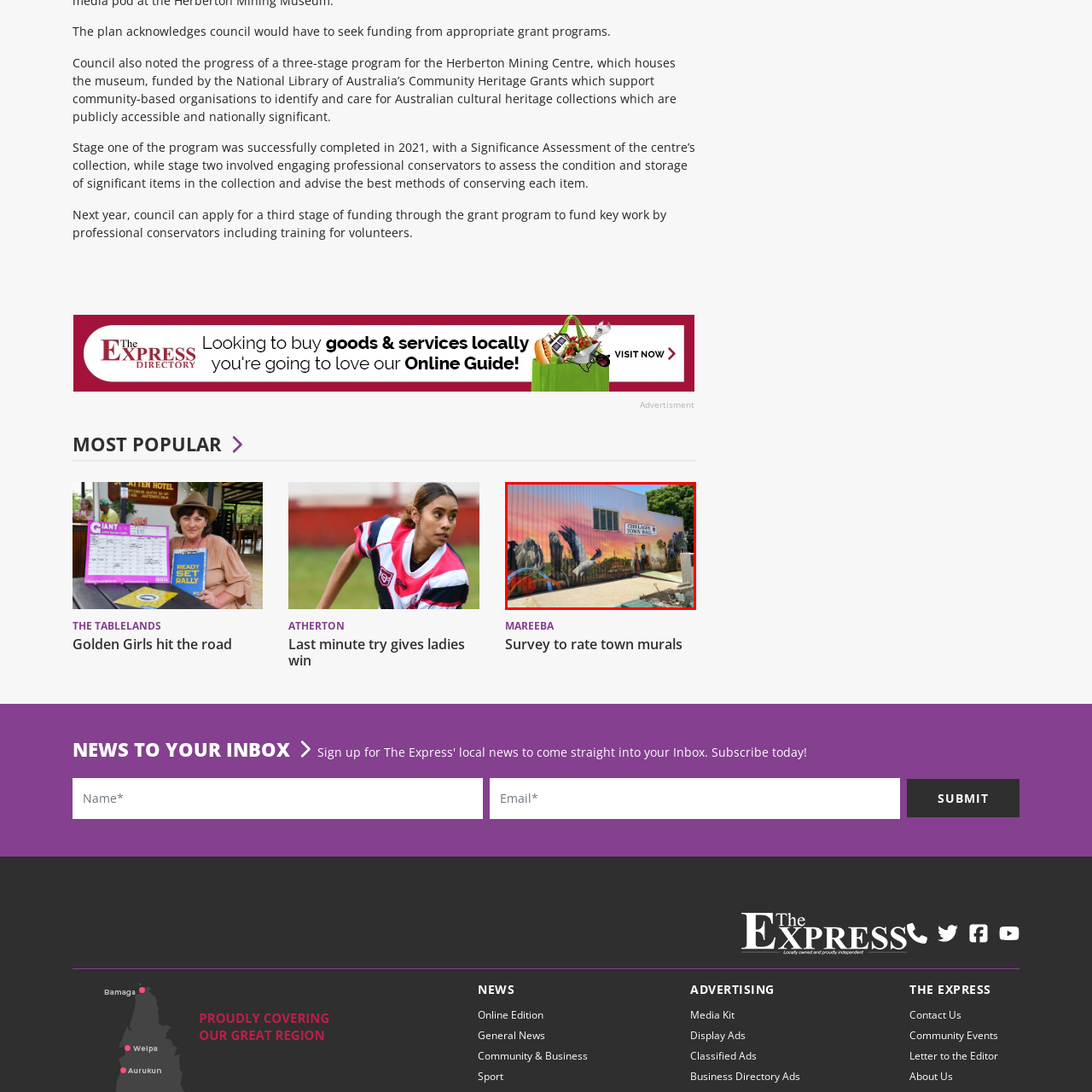Please examine the image highlighted by the red rectangle and provide a comprehensive answer to the following question based on the visual information present:
What is the backdrop of the mural?

The mural is set against a vibrant and stunning sunset backdrop, which adds to the overall aesthetic appeal of the artwork and the building.